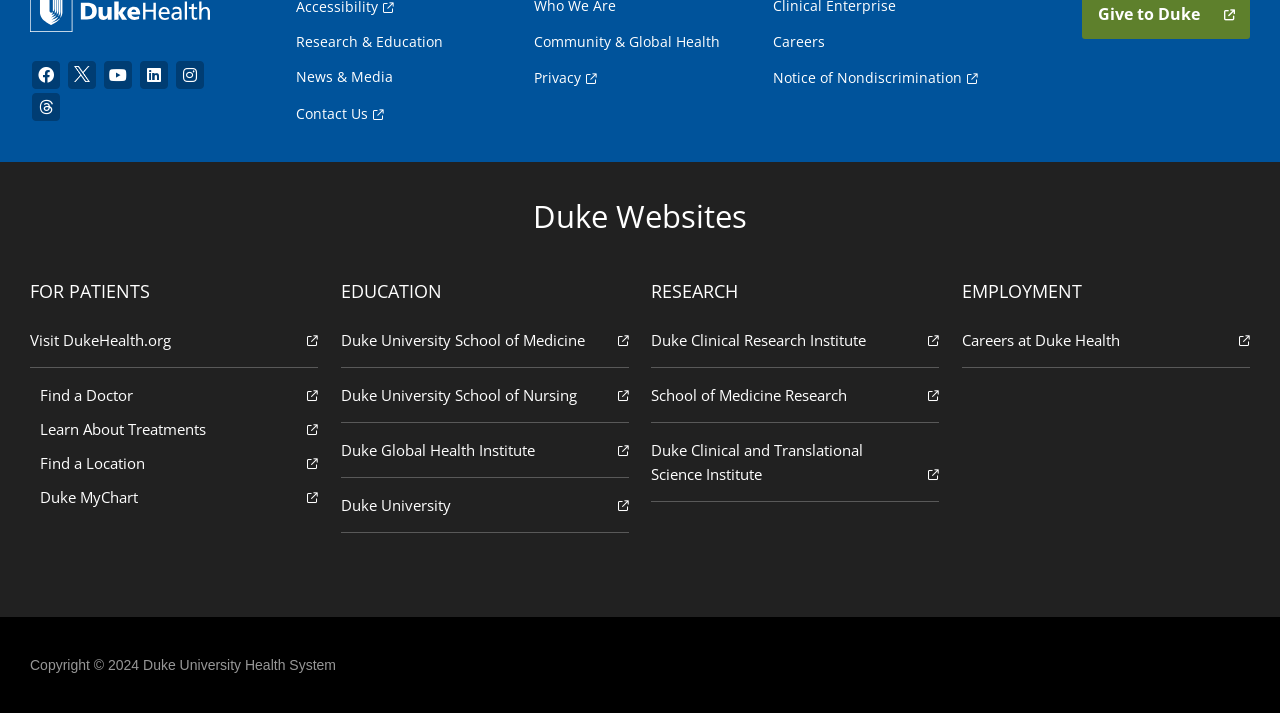What type of education is offered by Duke University?
Using the image, respond with a single word or phrase.

Medicine, Nursing, Global Health